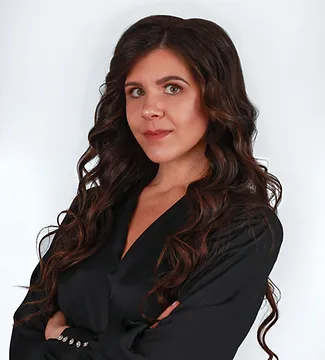Describe all the visual components present in the image.

The image features Christina Martinez, a distinguished attorney known for her dedication to justice and advocacy. With long, curly hair, she presents a confident and professional demeanor, crossing her arms and wearing a black blouse that signifies her commitment to a serious and professional ethos. Christina specializes in employment discrimination and civil rights cases, and she is licensed to practice law in both New York and New Jersey. Her background showcases not only her legal expertise but also her passion for championing medical freedom and religious liberty. She graduated magna cum laude from Brooklyn Law School in 2014 and has built a notable career focused on advocating for those who have been marginalized or oppressed, making her an exceptional ally in the legal landscape.